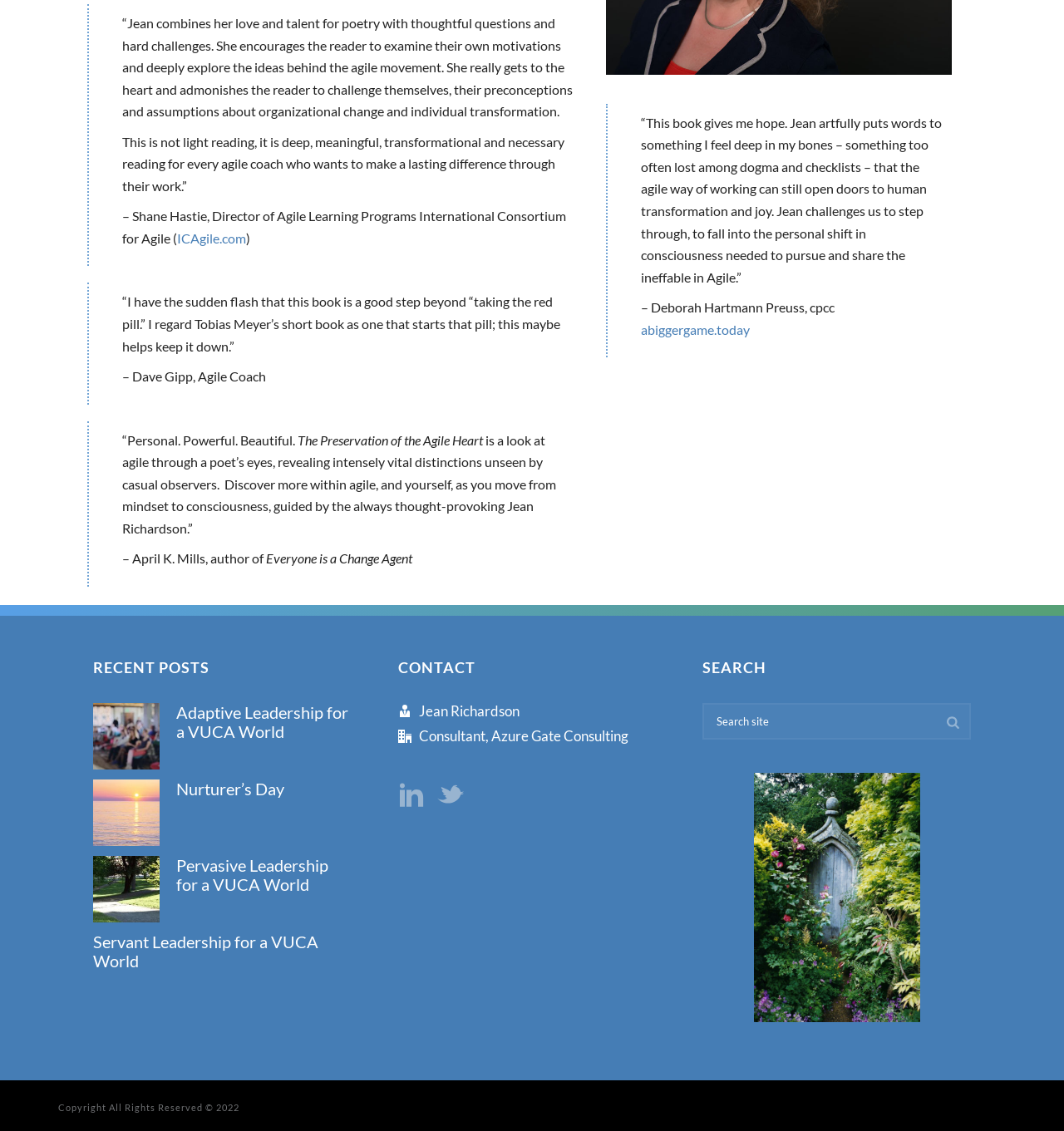Please answer the following question using a single word or phrase: 
Who is the author of the book 'Everyone is a Change Agent'?

April K. Mills